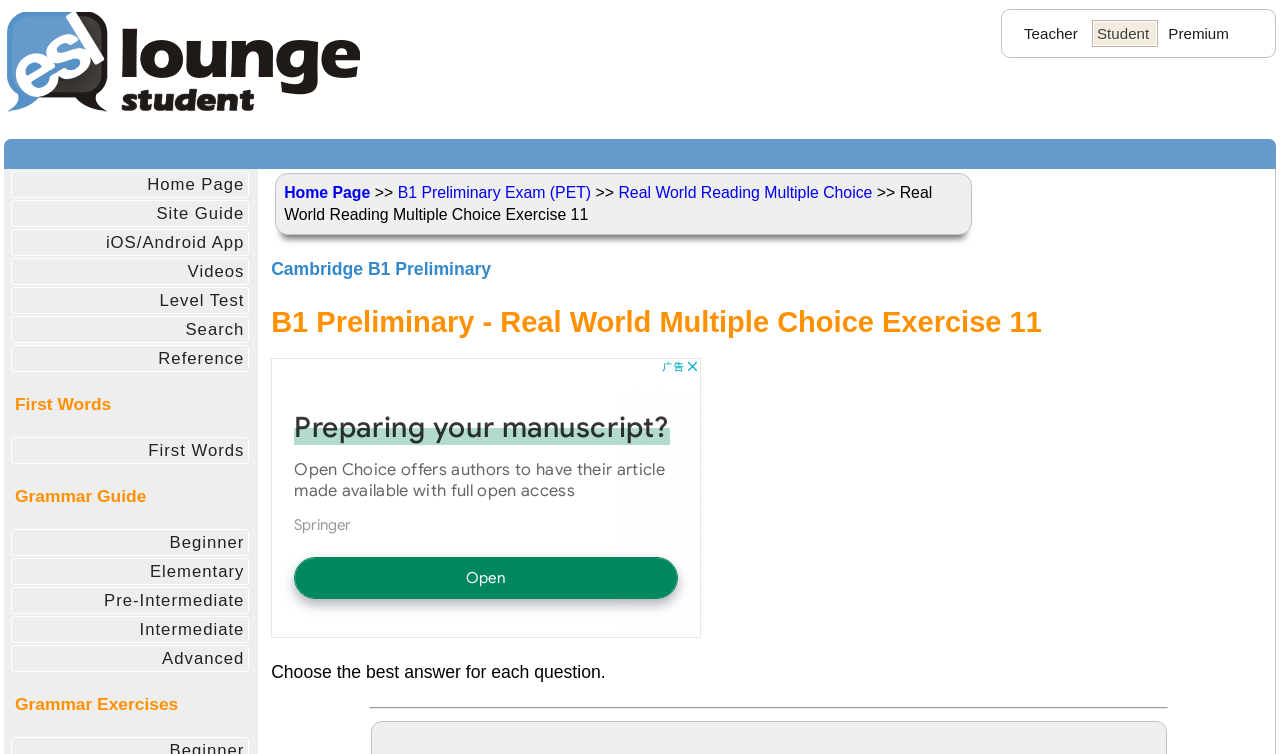Please specify the bounding box coordinates of the clickable region to carry out the following instruction: "Go to the Teacher page". The coordinates should be four float numbers between 0 and 1, in the format [left, top, right, bottom].

[0.8, 0.033, 0.842, 0.056]